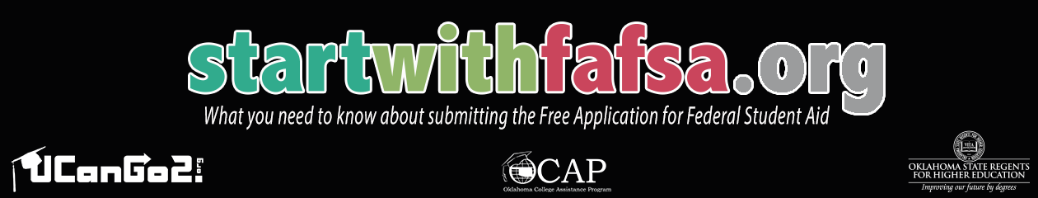Please provide a short answer using a single word or phrase for the question:
What organizations support the website?

UCanGo2 and Oklahoma College Assistance Program